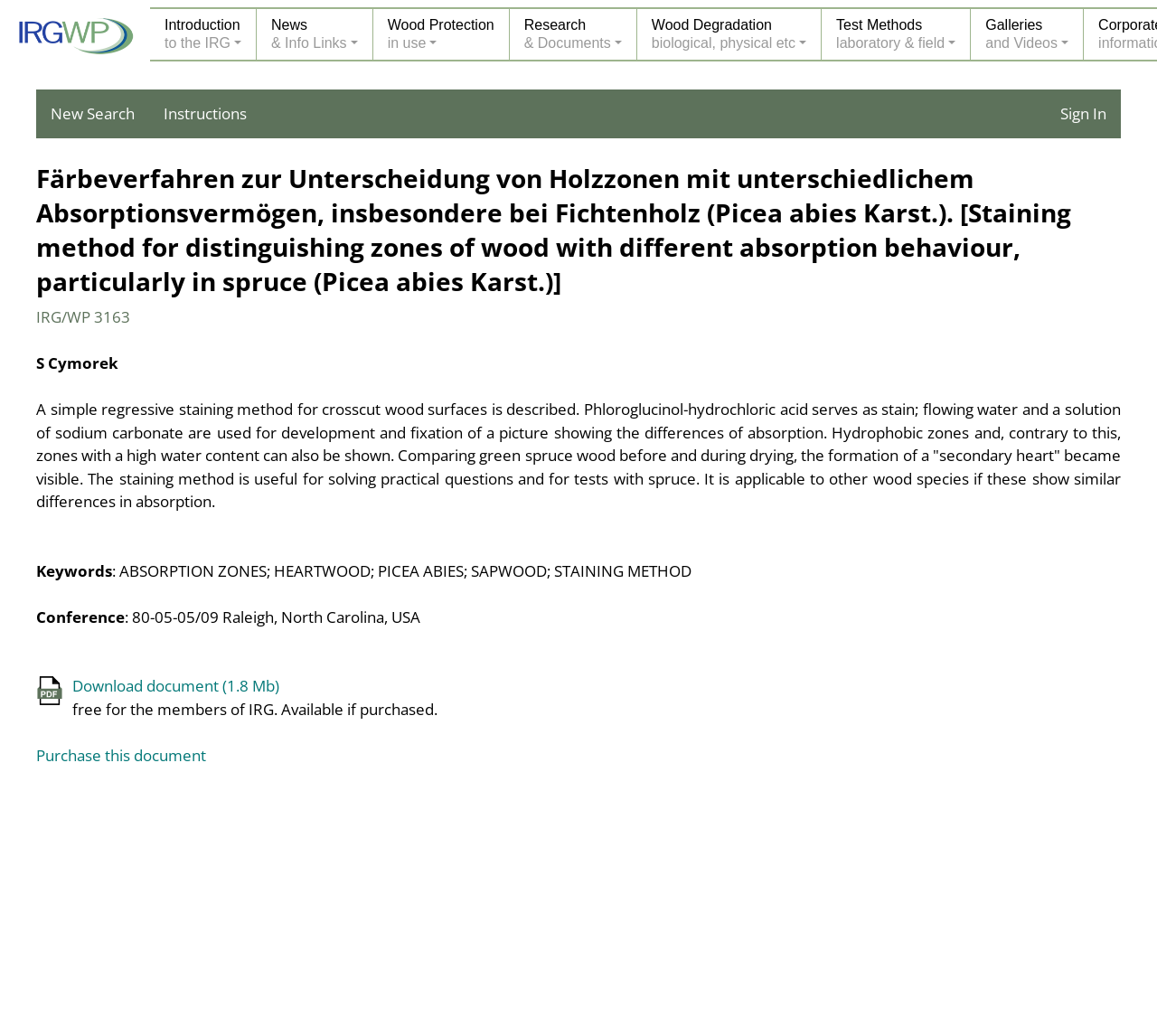Answer the question using only one word or a concise phrase: What is the status of the document for IRG members?

free